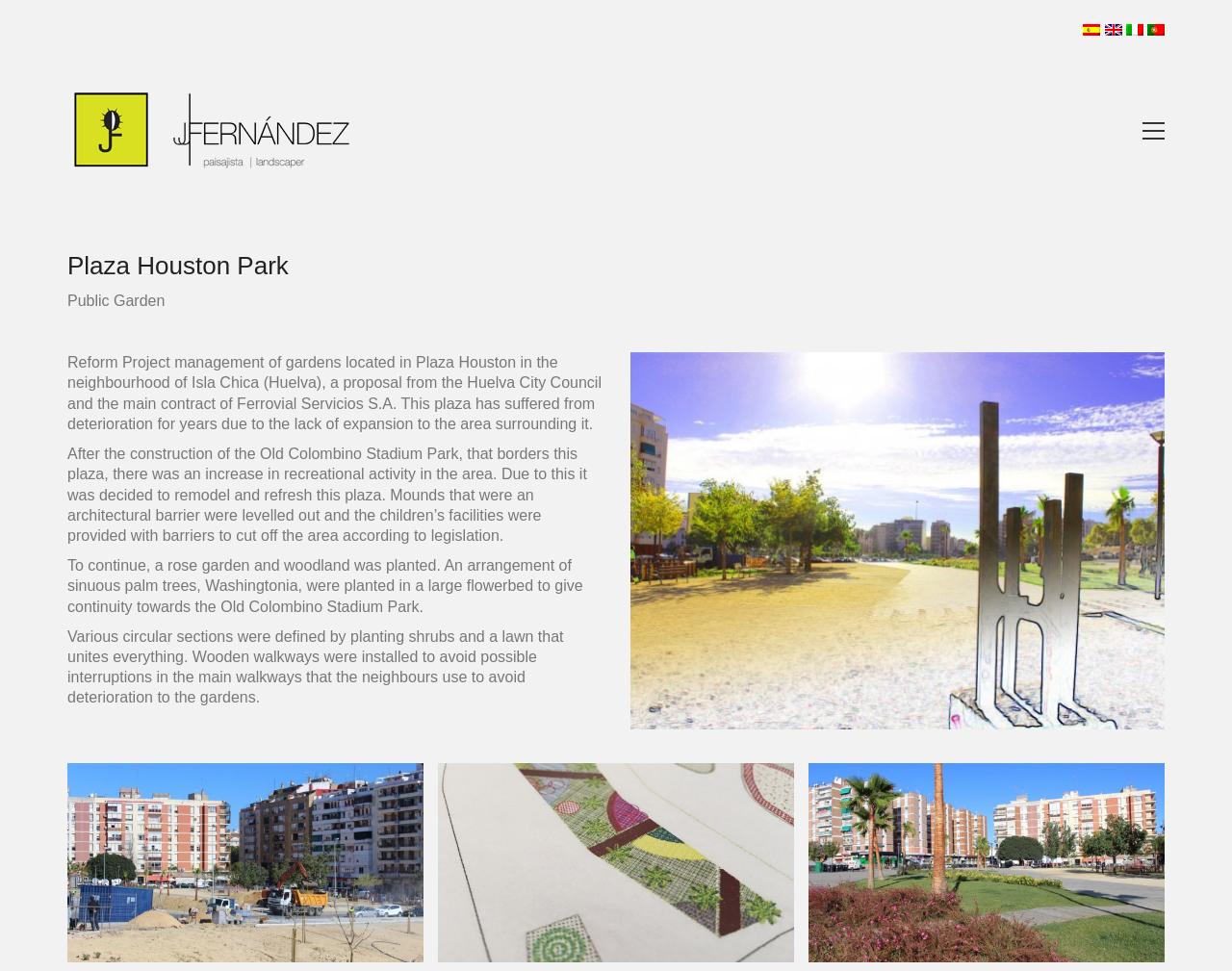Please provide the bounding box coordinates in the format (top-left x, top-left y, bottom-right x, bottom-right y). Remember, all values are floating point numbers between 0 and 1. What is the bounding box coordinate of the region described as: aria-label="Toggle navigation"

[0.927, 0.121, 0.945, 0.149]